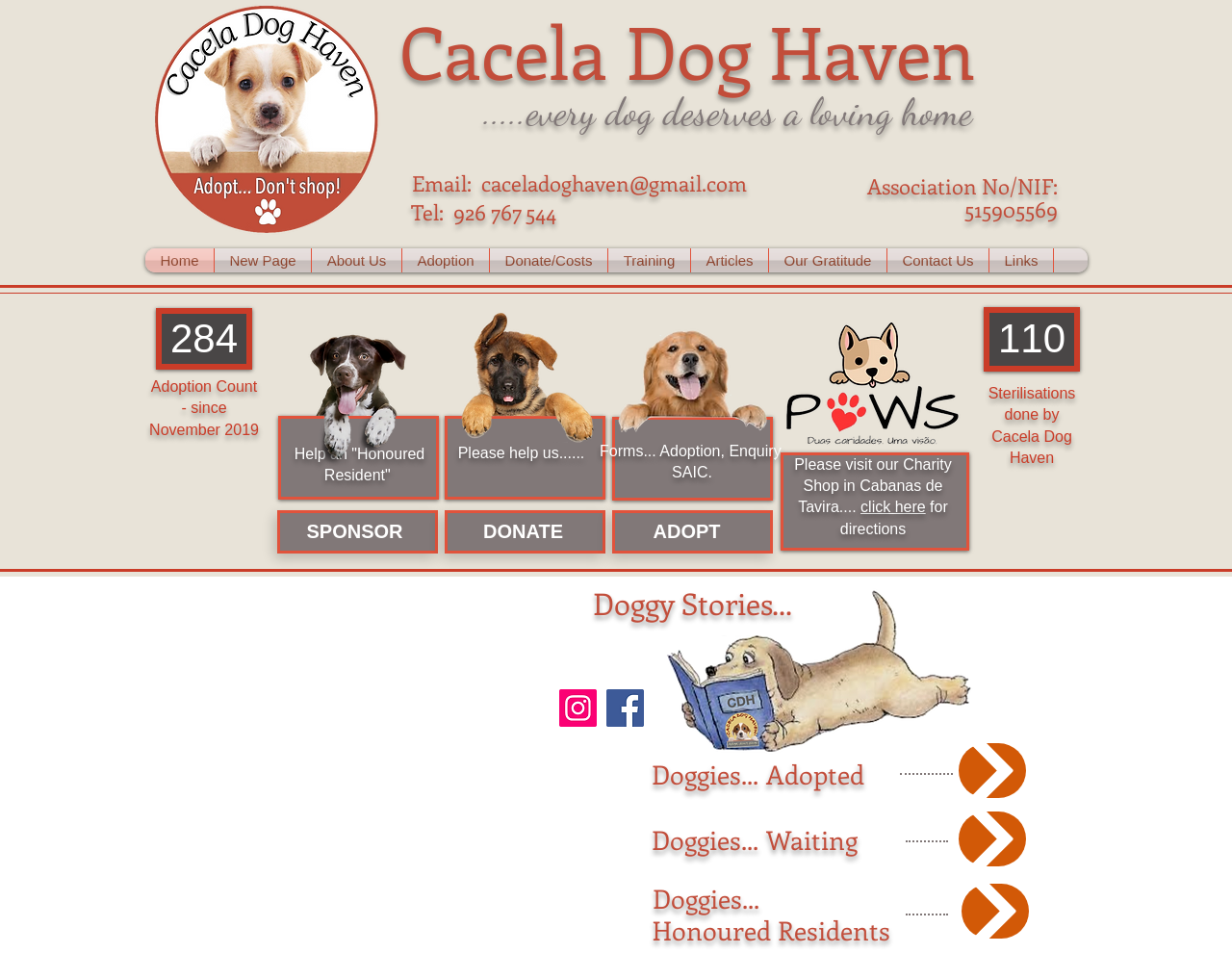Identify the bounding box coordinates of the element that should be clicked to fulfill this task: "Click the 'SPONSOR' link". The coordinates should be provided as four float numbers between 0 and 1, i.e., [left, top, right, bottom].

[0.249, 0.532, 0.327, 0.554]